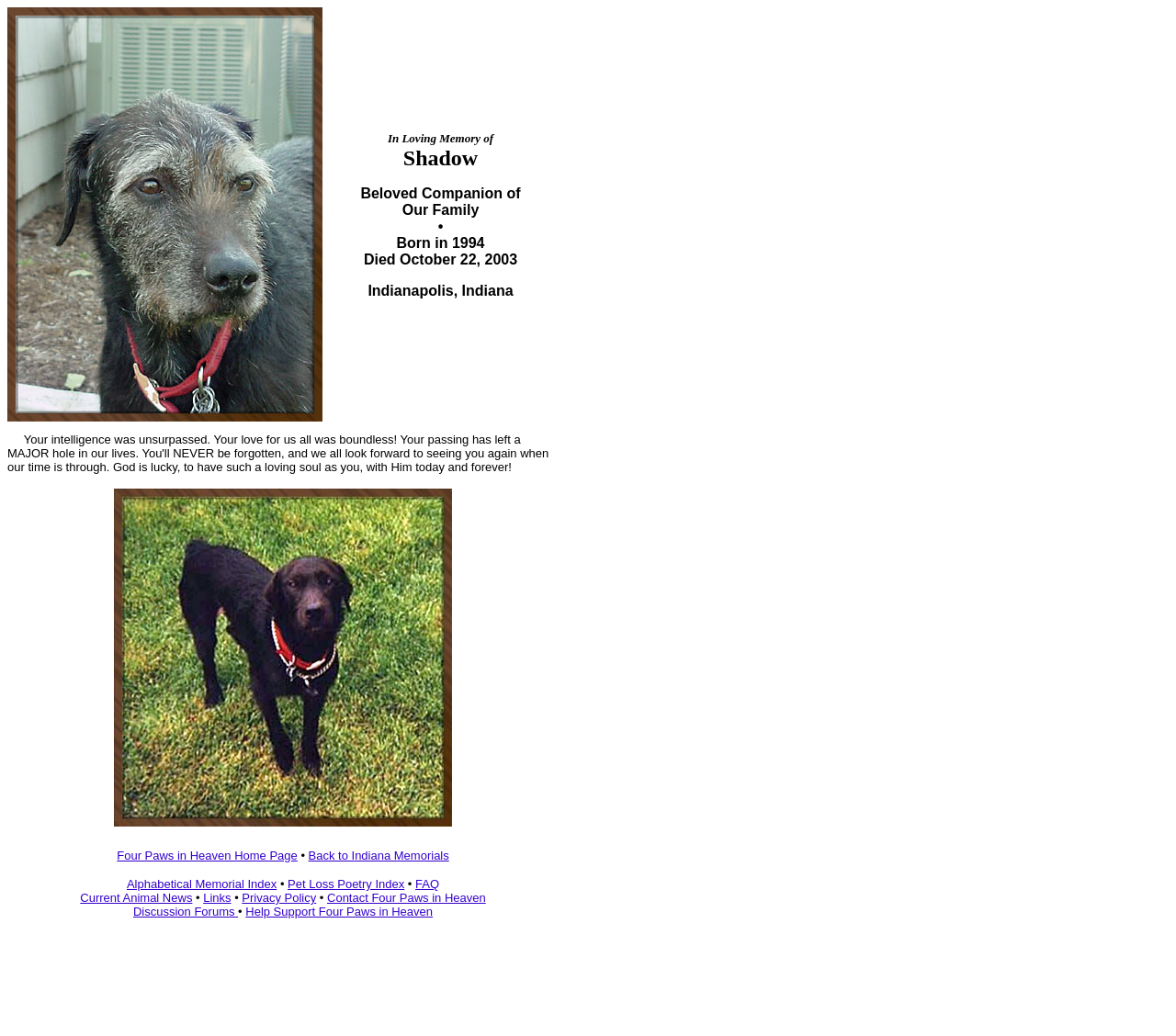Locate the bounding box coordinates of the clickable region necessary to complete the following instruction: "go to Four Paws in Heaven Home Page". Provide the coordinates in the format of four float numbers between 0 and 1, i.e., [left, top, right, bottom].

[0.099, 0.819, 0.253, 0.832]